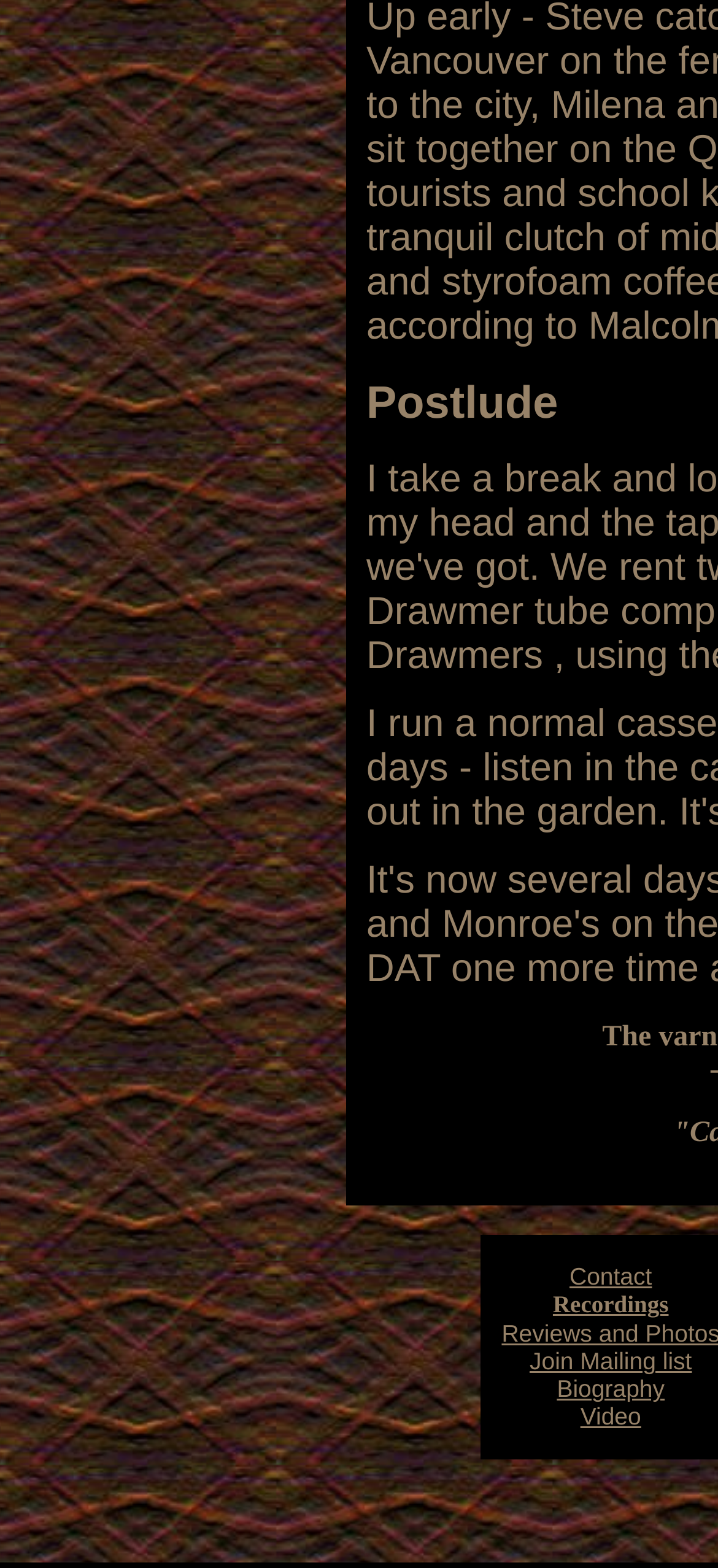Bounding box coordinates must be specified in the format (top-left x, top-left y, bottom-right x, bottom-right y). All values should be floating point numbers between 0 and 1. What are the bounding box coordinates of the UI element described as: Video

[0.808, 0.898, 0.893, 0.916]